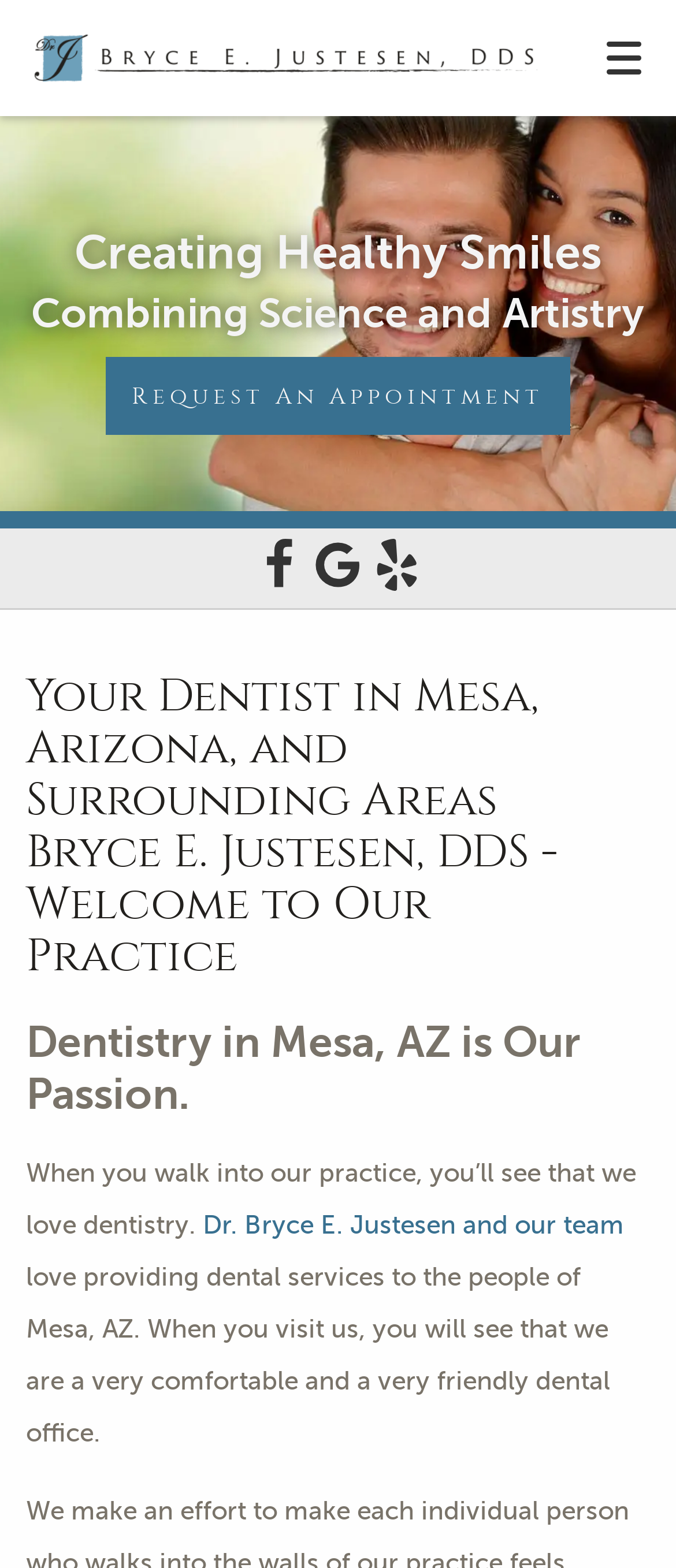Locate the primary heading on the webpage and return its text.

Your Dentist in Mesa, Arizona, and Surrounding Areas
Bryce E. Justesen, DDS - Welcome to Our Practice